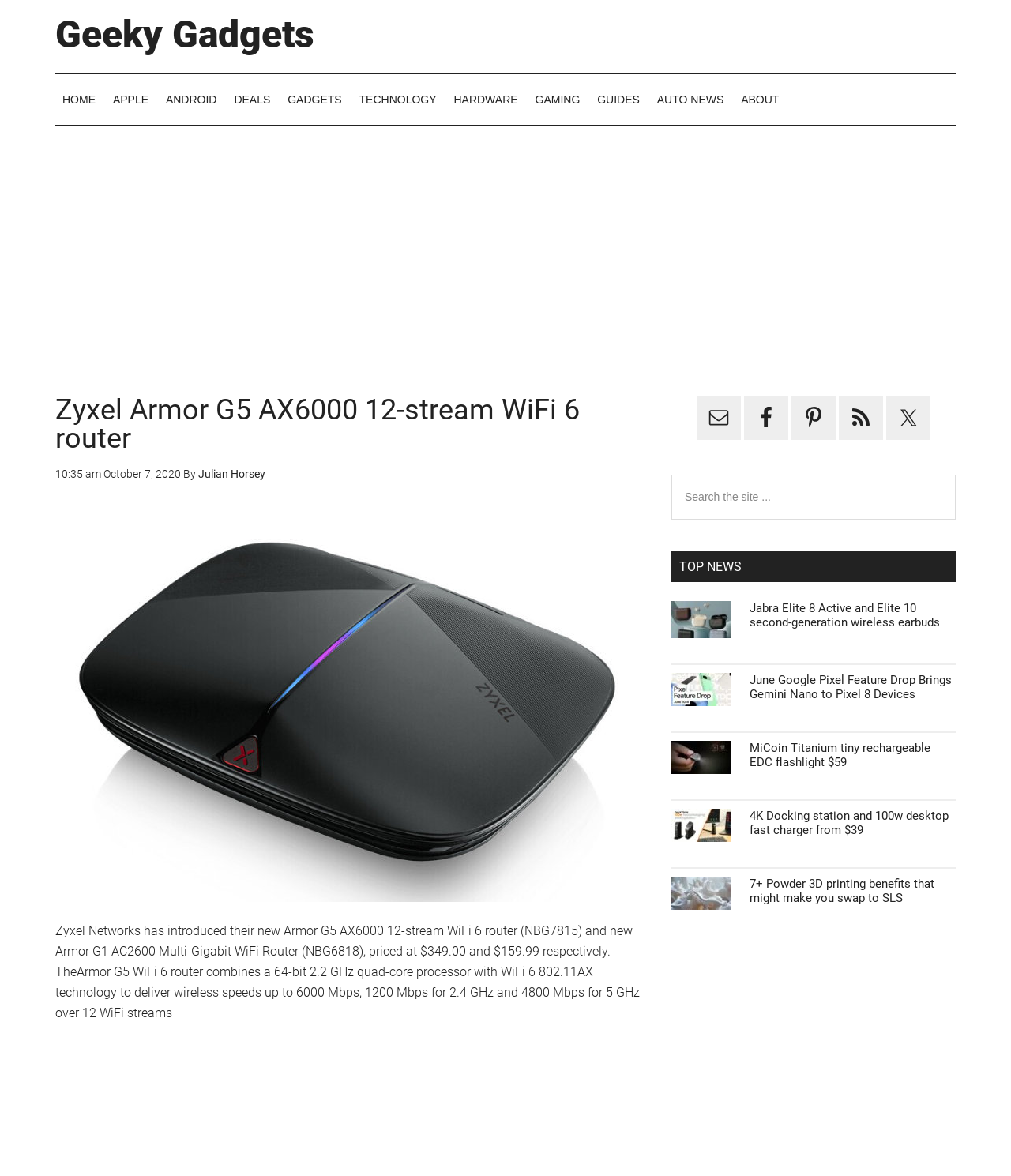Please identify the bounding box coordinates of the area I need to click to accomplish the following instruction: "Search the site".

[0.664, 0.404, 0.945, 0.442]